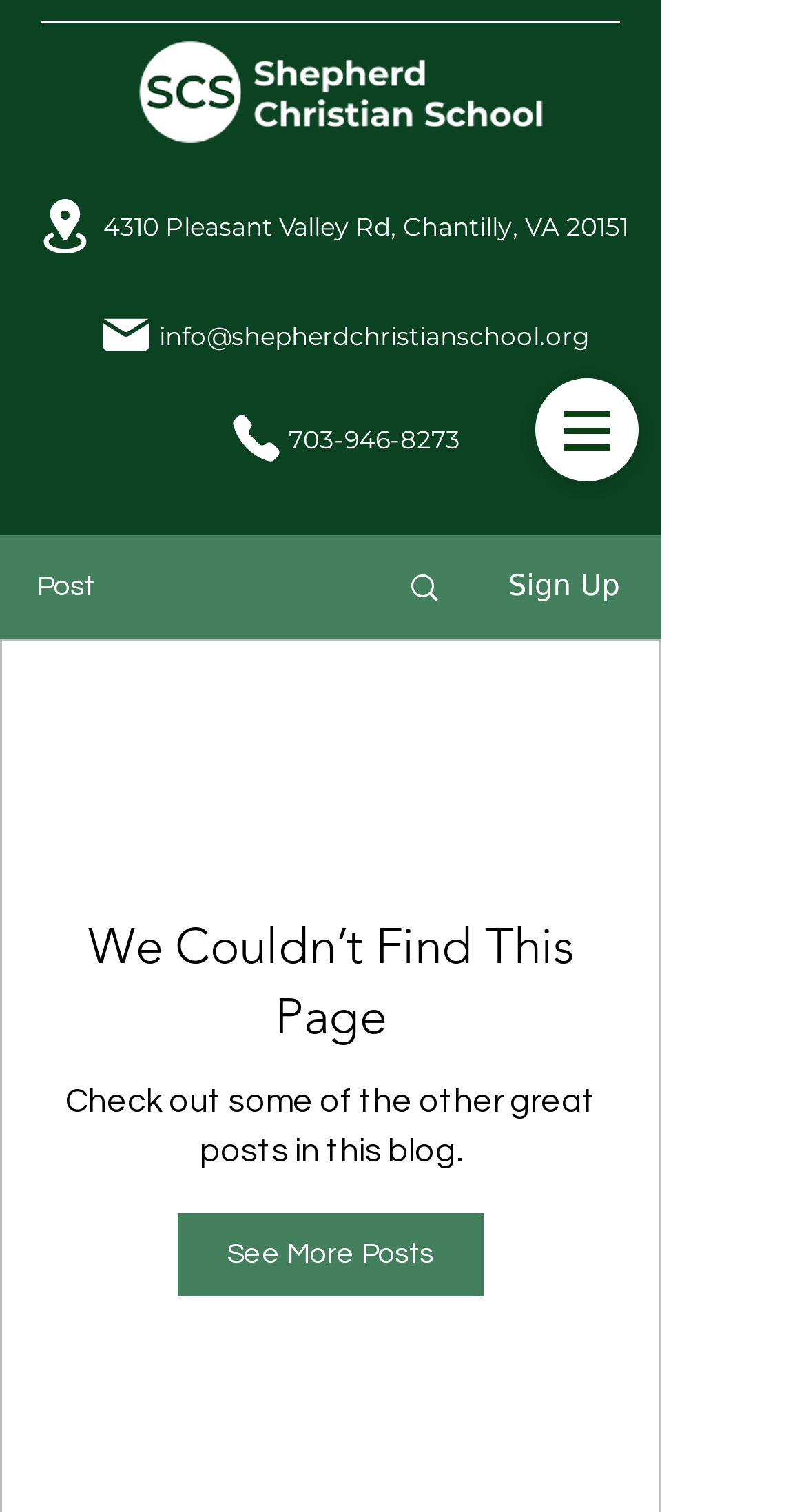Find the bounding box coordinates for the area that should be clicked to accomplish the instruction: "Click the school logo".

[0.136, 0.014, 0.713, 0.108]